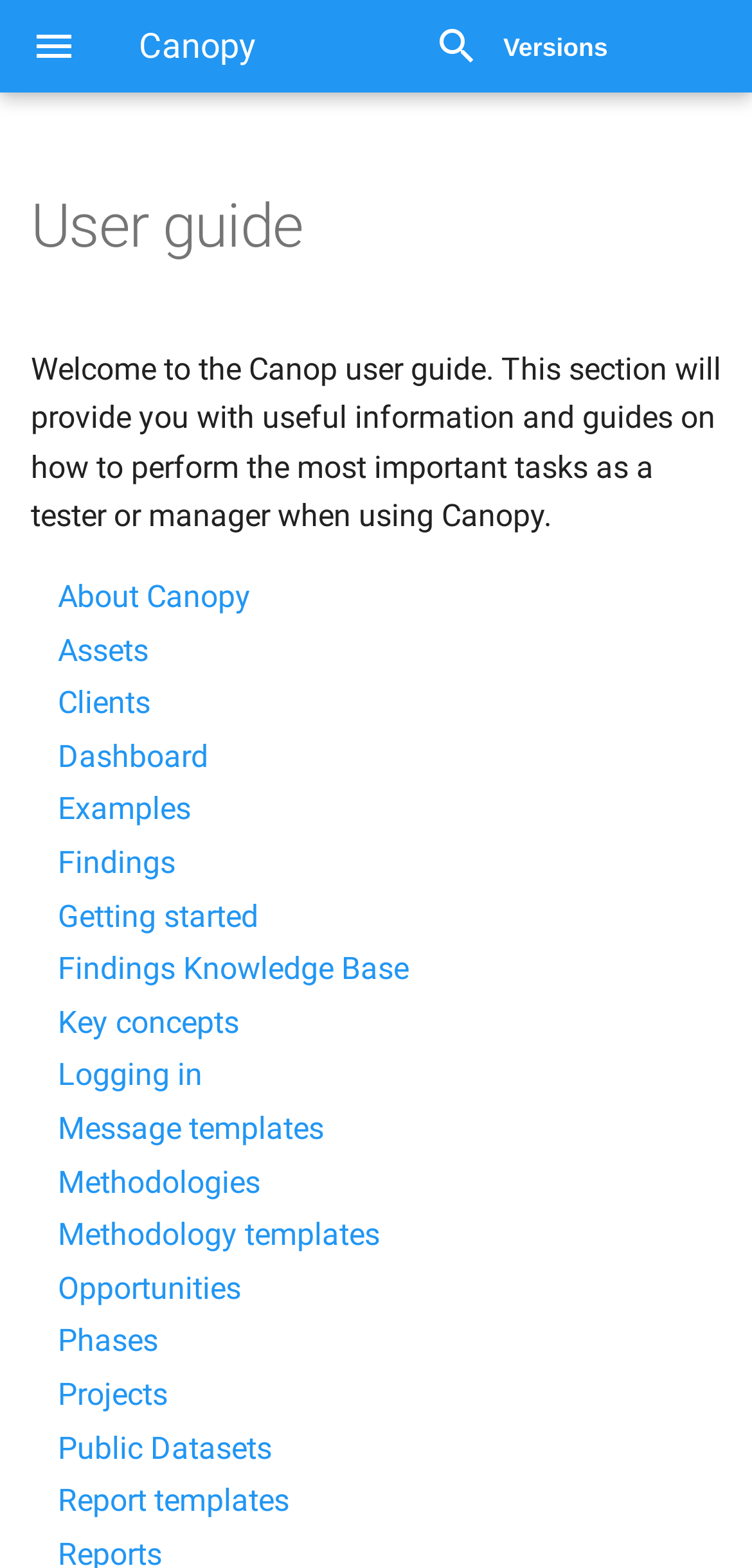What is the name of the software being documented?
Based on the screenshot, respond with a single word or phrase.

Canopy